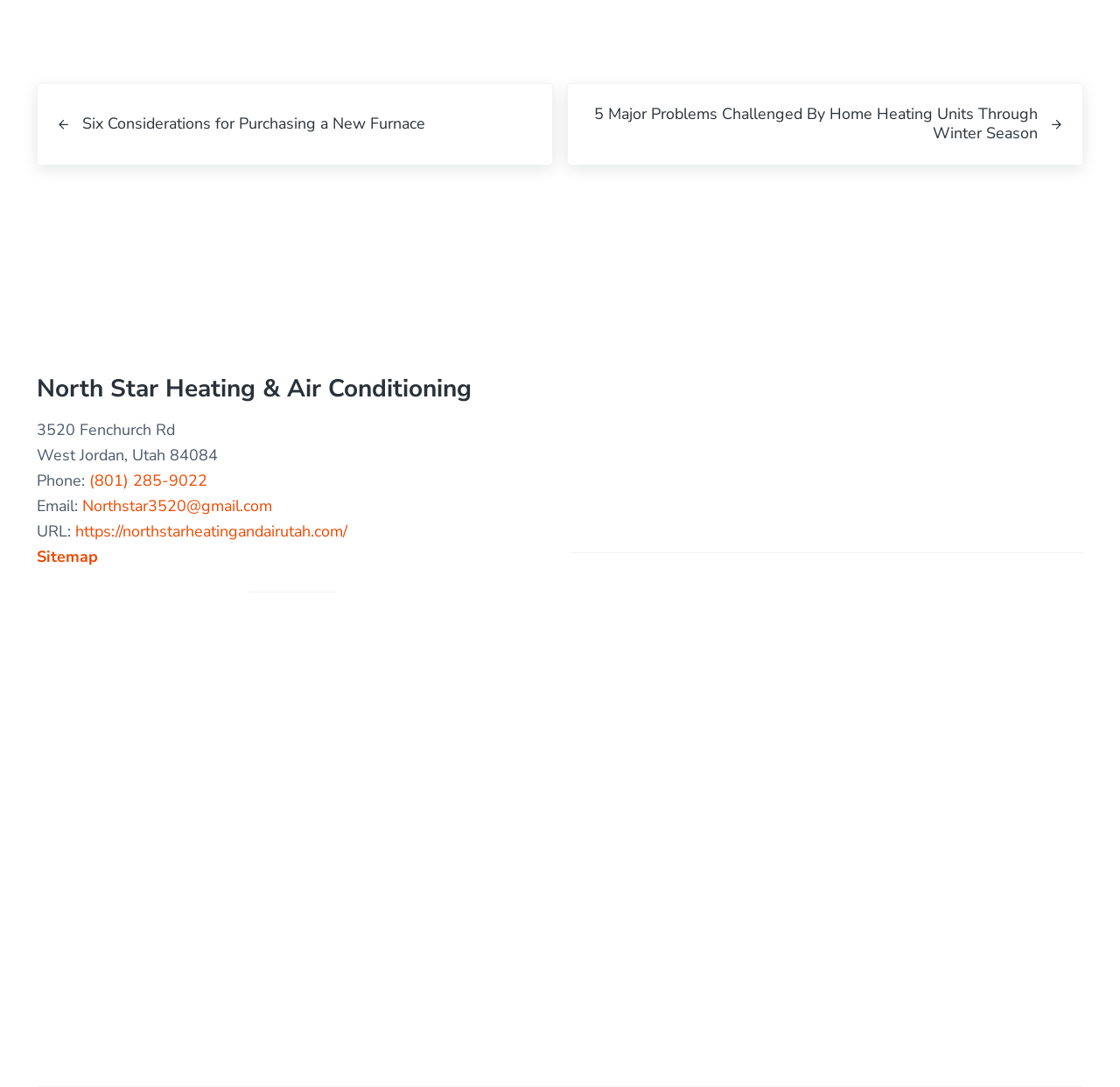Can you look at the image and give a comprehensive answer to the question:
What is the URL of the company website?

The URL of the company website can be found next to the 'URL:' label, which is a link element with the text 'https://northstarheatingandairutah.com/'.